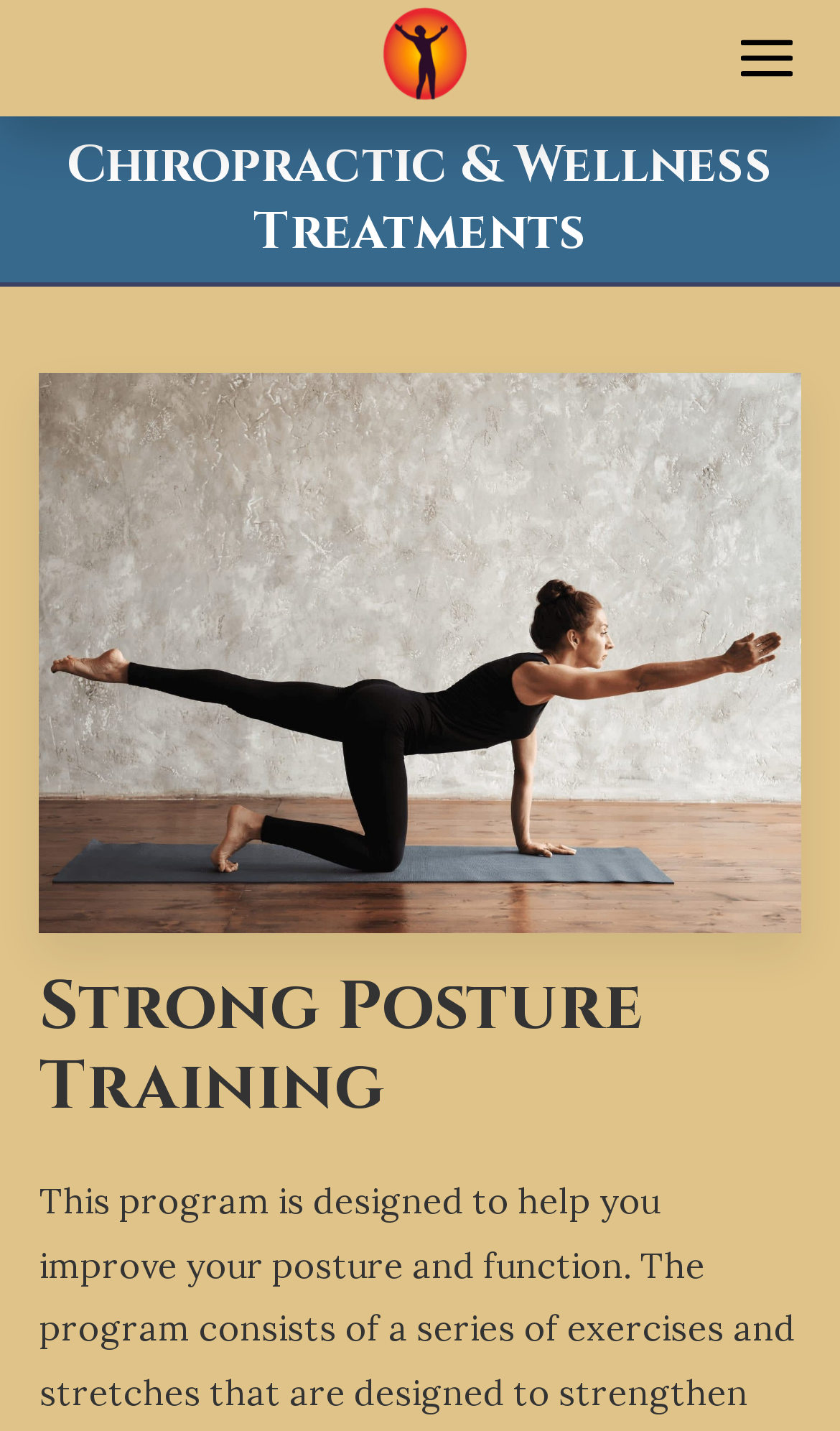Please give a succinct answer to the question in one word or phrase:
What is the name of the chiropractic clinic?

Balance Point Chiropractic